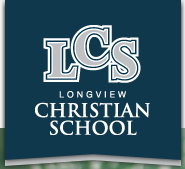Provide a thorough description of the image presented.

The image showcases the logo of Longview Christian School, prominently featuring the initials "LCS" in a bold, stylized font at the top. Below the initials, the full name "Longview Christian School" is displayed in a serif font, emphasizing the school's identity and commitment to educational excellence. The logo's color scheme consists of dark blue and white, conveying a sense of professionalism and trust. This emblem represents the school's dedication to providing a nurturing and accredited learning environment for students from kindergarten through 12th grade, aligning with their values and mission in the community.